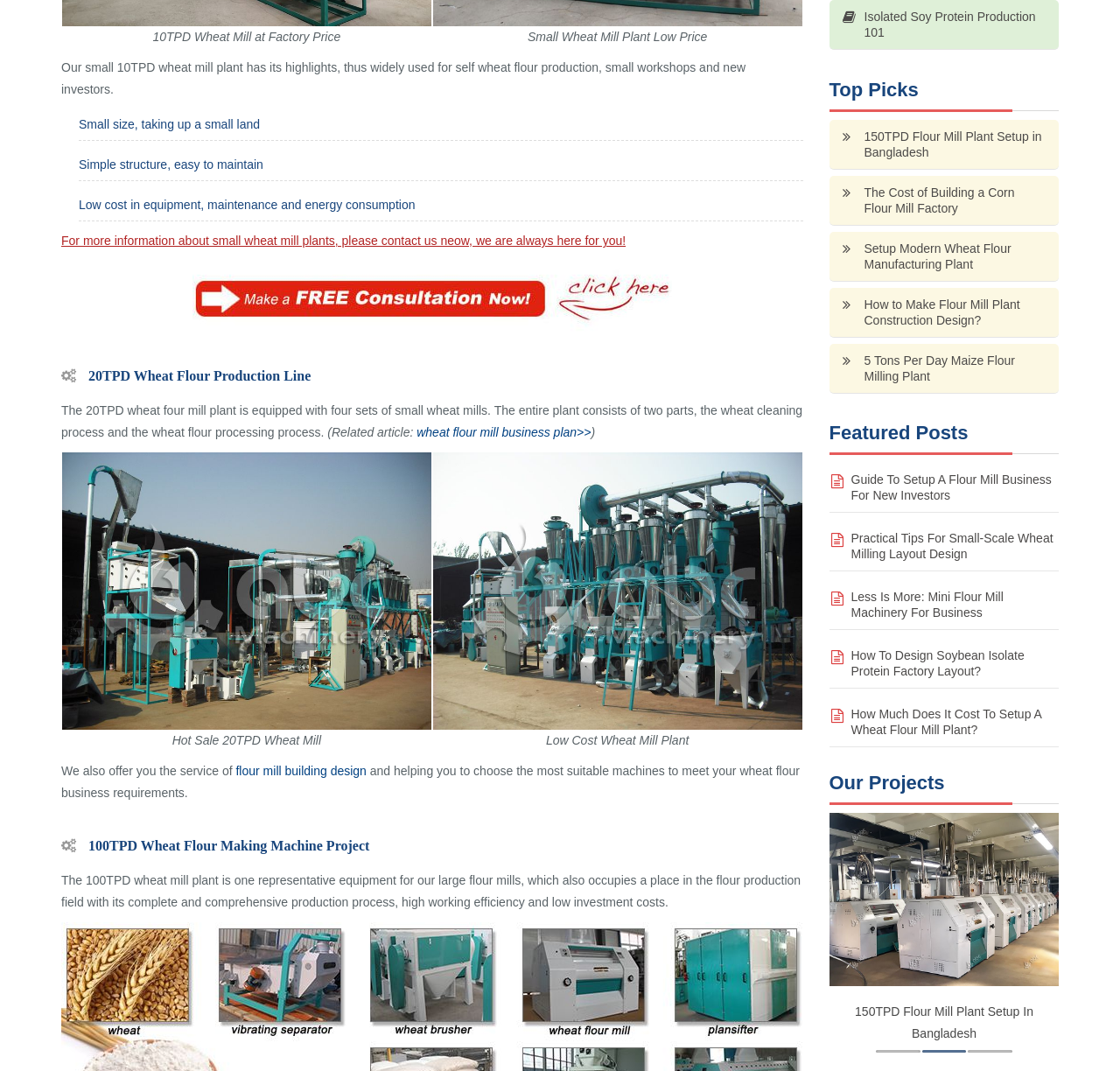How many sets of small wheat mills are equipped in the 20TPD wheat flour mill plant?
Based on the image, answer the question with a single word or brief phrase.

Four